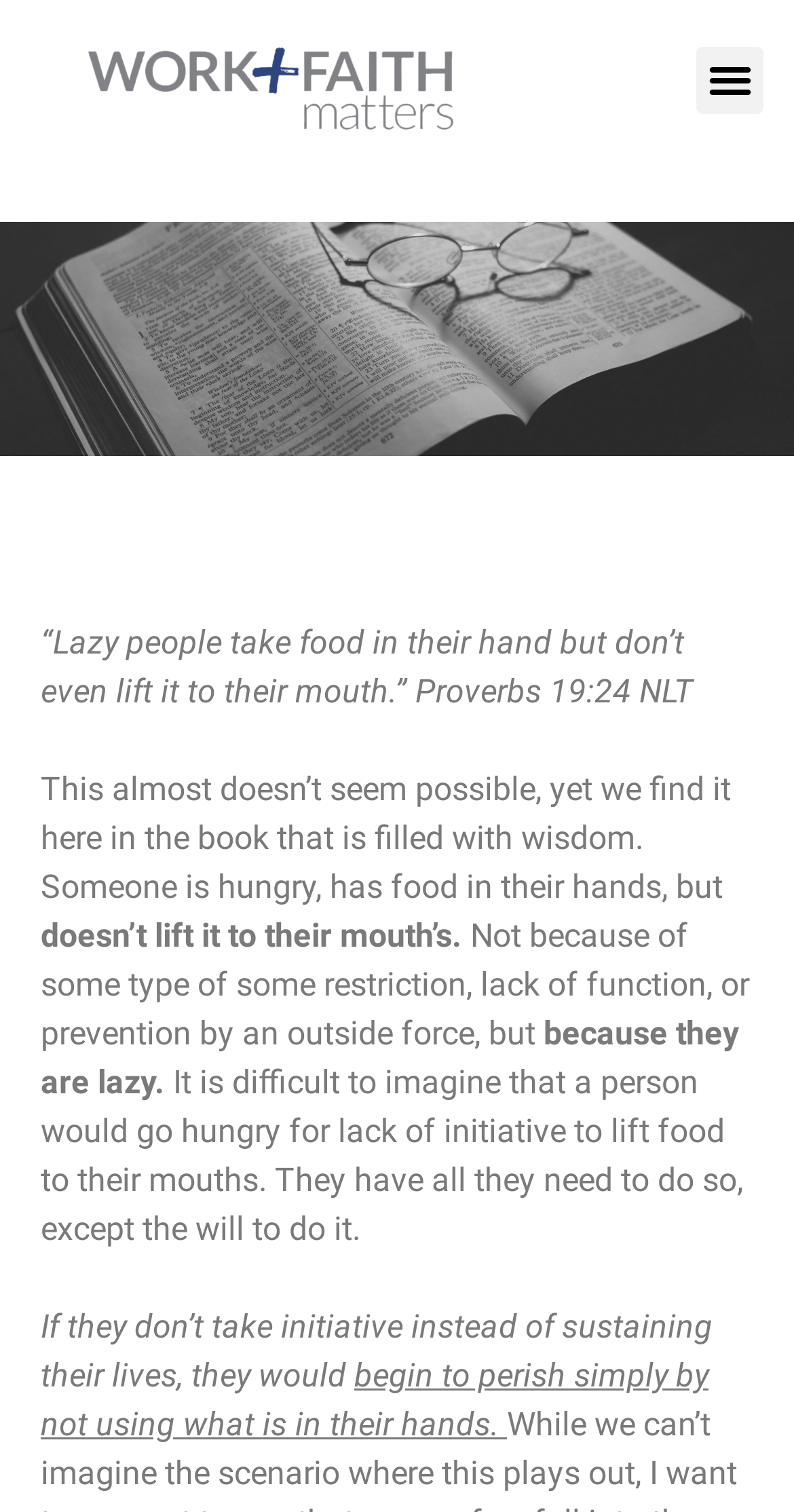Identify the bounding box coordinates for the UI element described as: "☰".

None